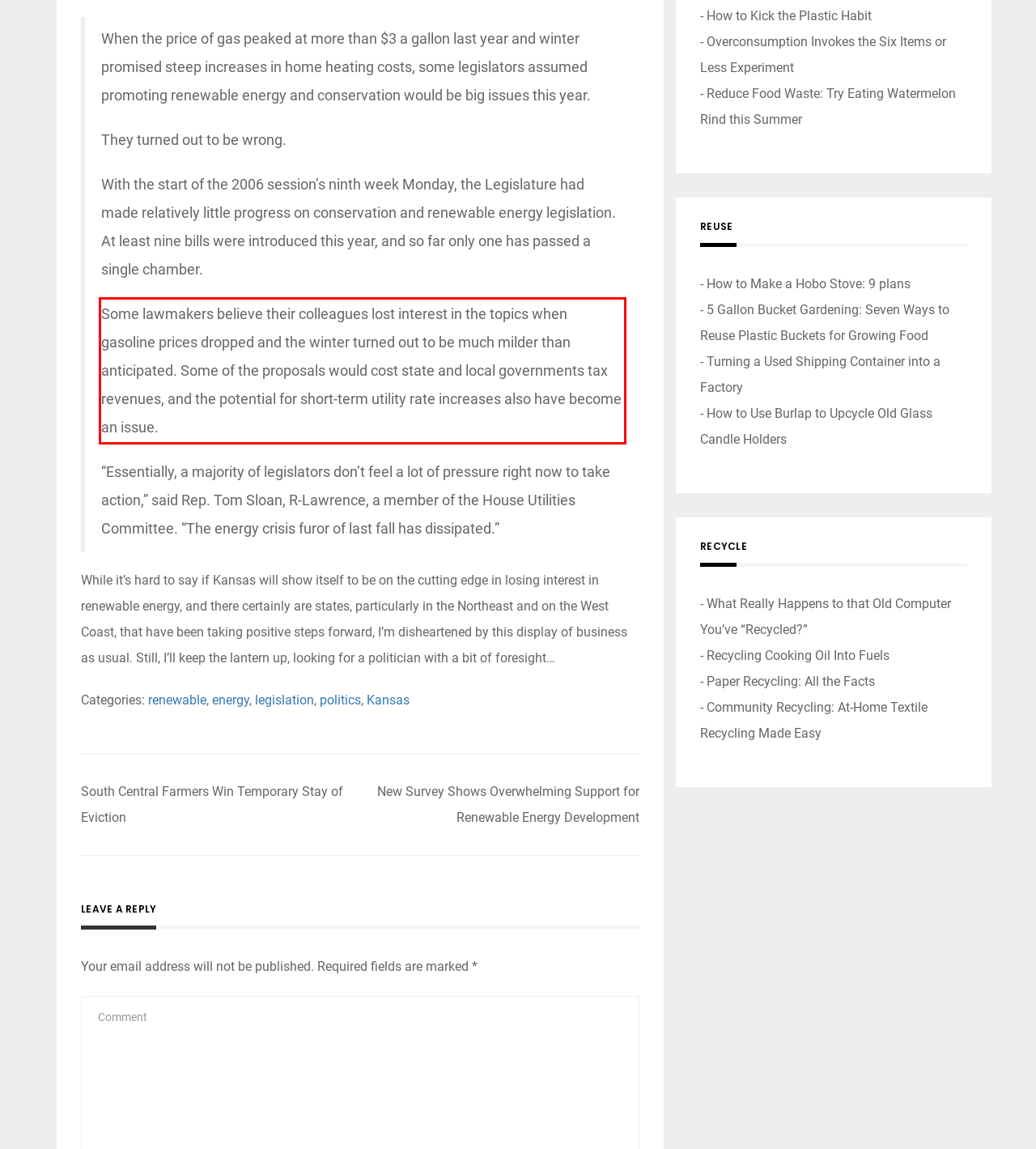From the screenshot of the webpage, locate the red bounding box and extract the text contained within that area.

Some lawmakers believe their colleagues lost interest in the topics when gasoline prices dropped and the winter turned out to be much milder than anticipated. Some of the proposals would cost state and local governments tax revenues, and the potential for short-term utility rate increases also have become an issue.